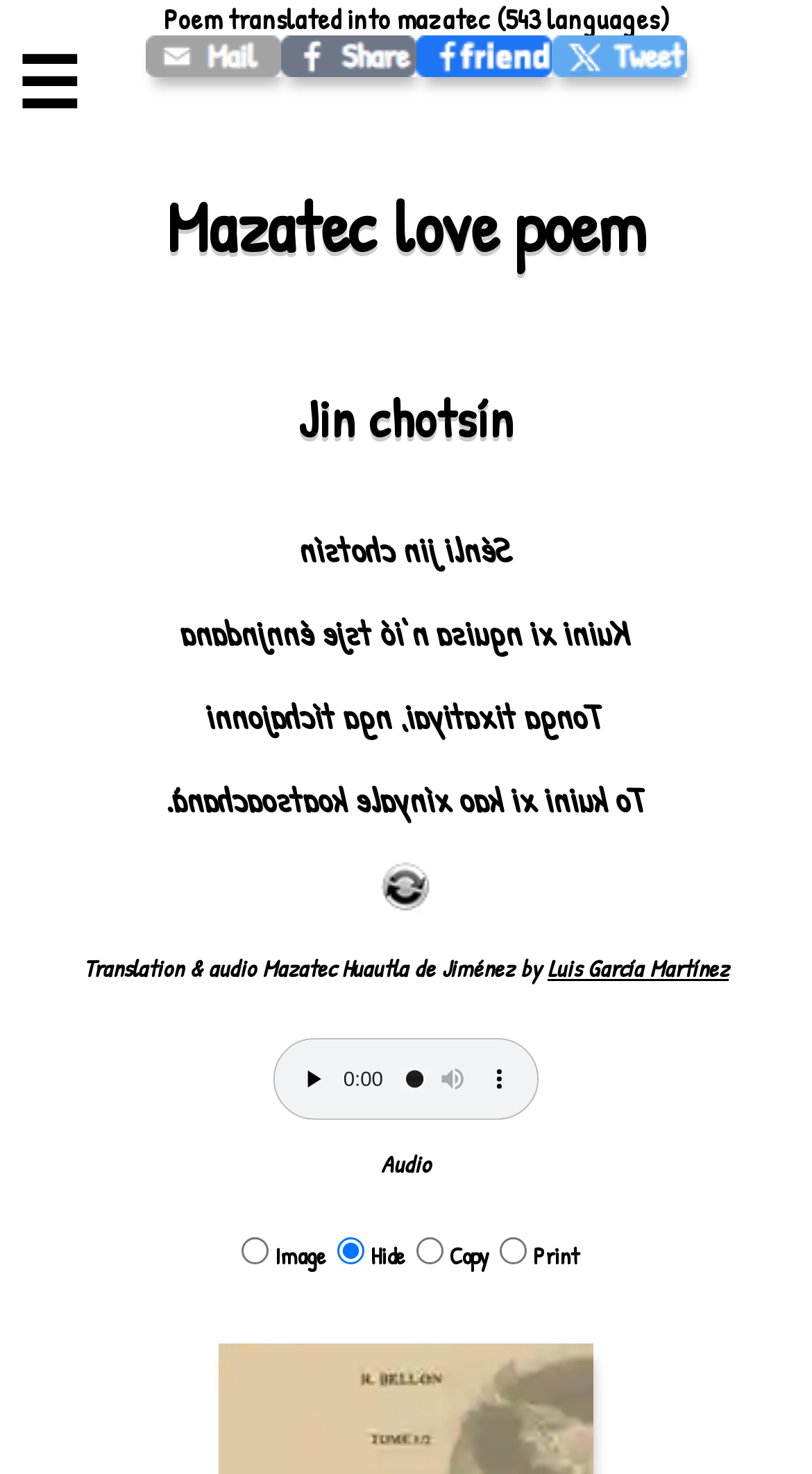What options are available for the poem?
Please ensure your answer to the question is detailed and covers all necessary aspects.

The webpage has a set of radio buttons with options 'Image', 'Hide', 'Copy', and 'Print', which suggests that these are the available options for the poem.